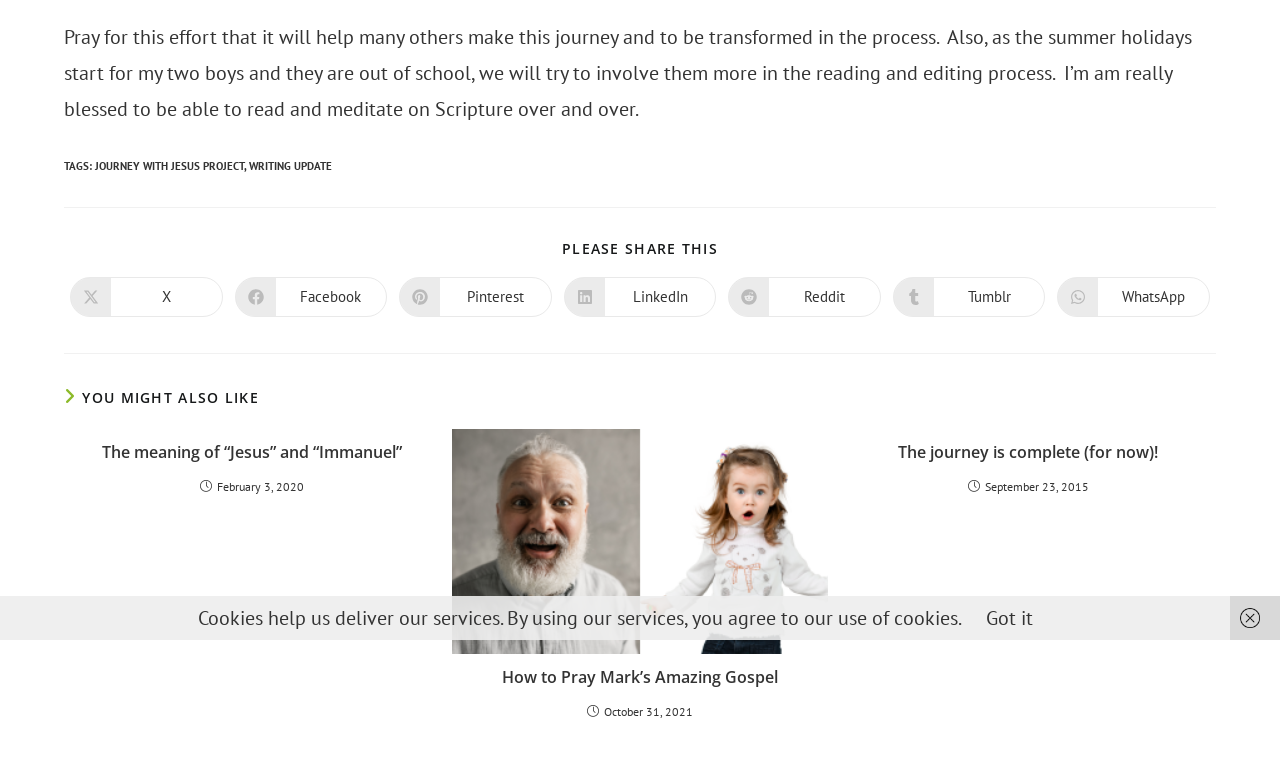Find the bounding box coordinates for the UI element whose description is: "Got it". The coordinates should be four float numbers between 0 and 1, in the format [left, top, right, bottom].

[0.77, 0.779, 0.807, 0.812]